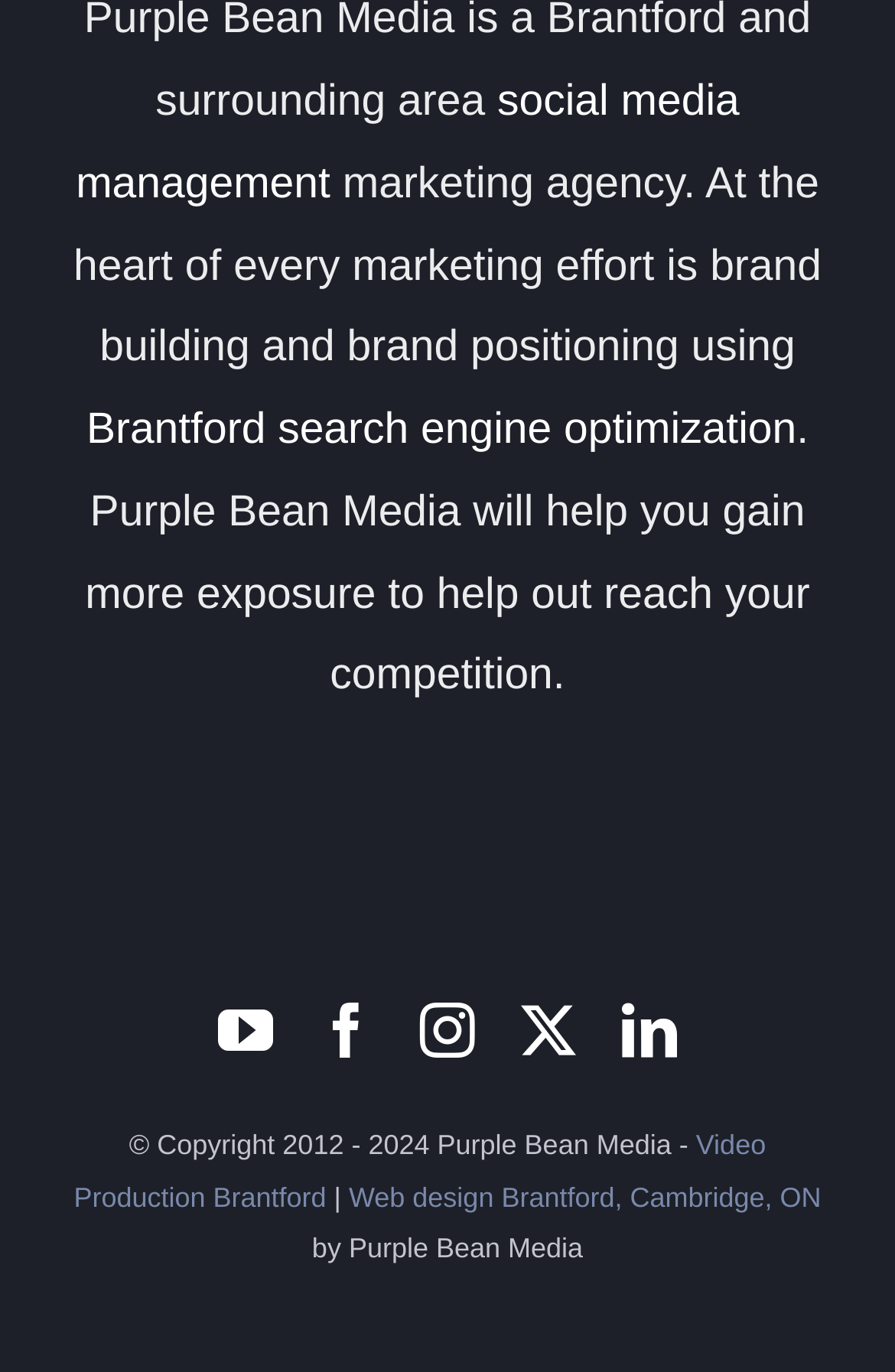Provide the bounding box for the UI element matching this description: "Brantford search engine optimization".

[0.096, 0.296, 0.89, 0.331]